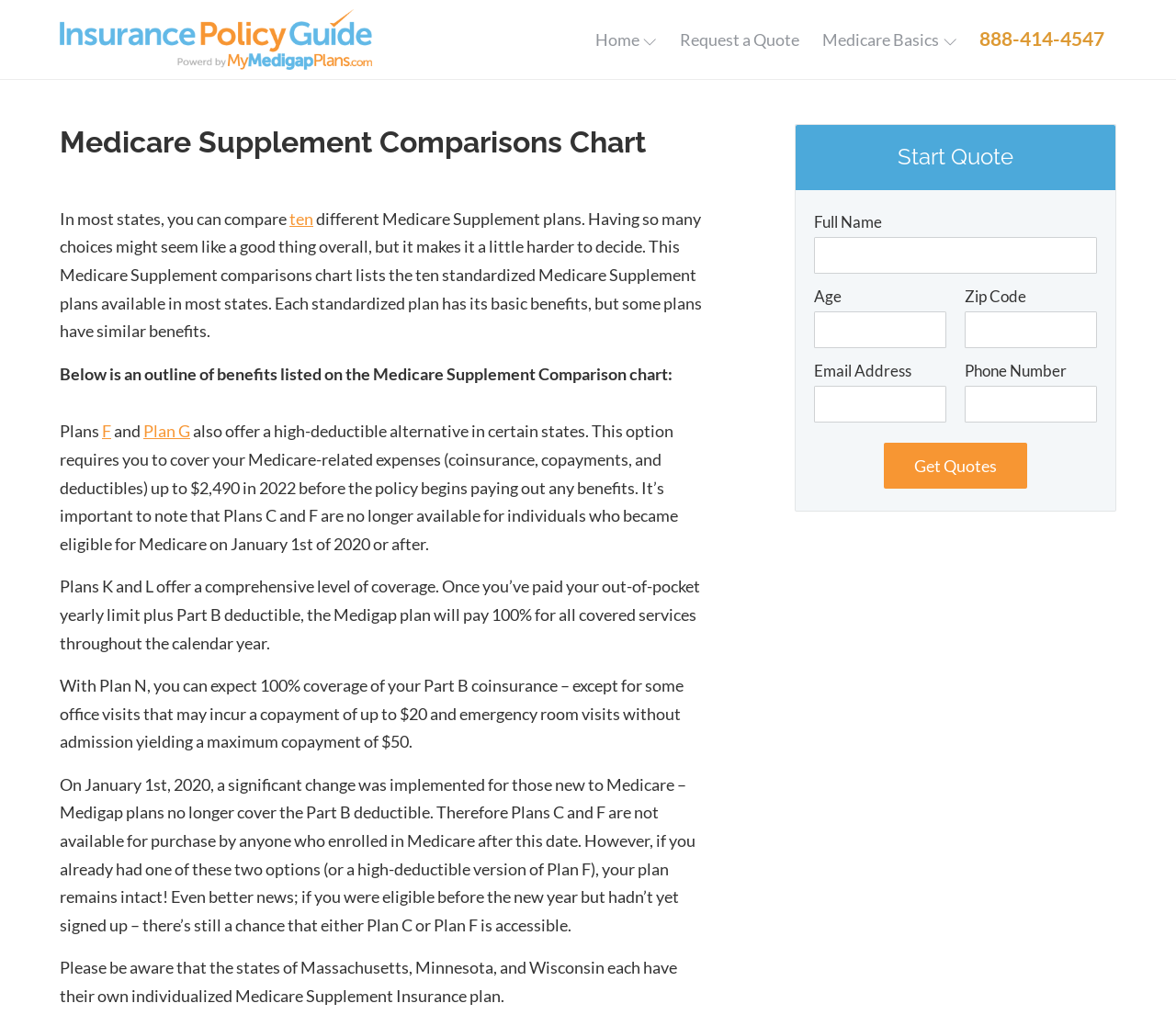Pinpoint the bounding box coordinates of the area that should be clicked to complete the following instruction: "Click the 'Home' link". The coordinates must be given as four float numbers between 0 and 1, i.e., [left, top, right, bottom].

[0.496, 0.017, 0.568, 0.06]